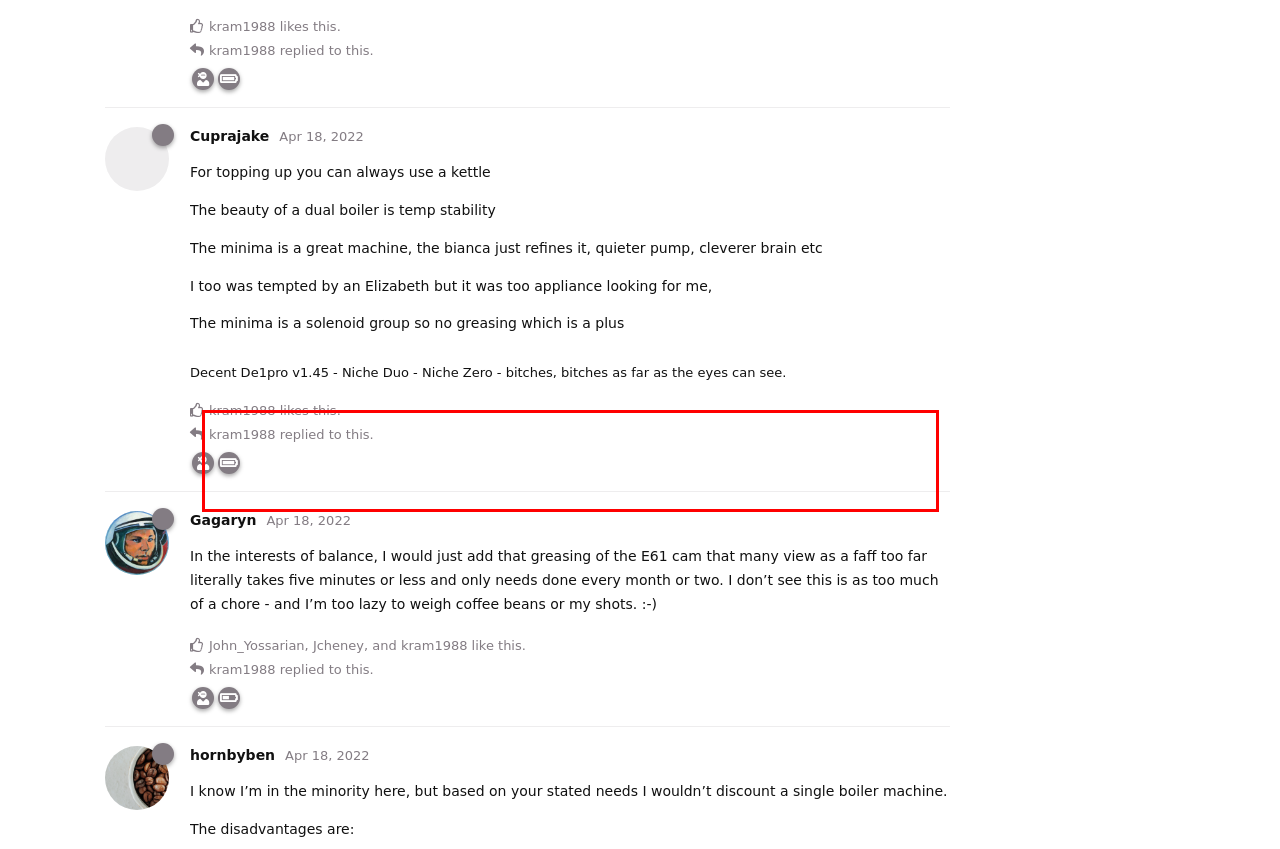Look at the webpage screenshot and recognize the text inside the red bounding box.

kram1988 When you say descaling with ashbeck at some point are you talking months or per year? If an RO machine is out of the question would a zero water jug offer any benefit or is RO the best and only way to prevent descaling. i will admit the water side of things and descaling dual boilers does make me hesitant on this situation as a hole considering no local help available